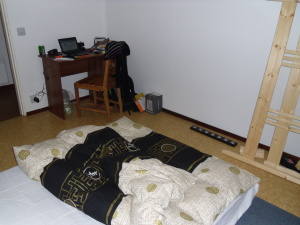Explain the image in detail, mentioning the main subjects and background elements.

The image depicts a cozy bedroom setup with a large bed adorned with a patterned blanket, which is spread across the floor. The bedding is draped casually, contributing to a relaxed atmosphere. In the backdrop, a desk is visible, featuring a computer and some personal items, suggesting a workspace or study area. Beside the desk, a wooden chair complements the furniture arrangement. The floor appears to be covered with a light-colored vinyl or laminate material. On the wall nearby, you can see a shelf or rack, indicating an organized space. This intimate setting reflects a transitional phase in the owner's life, as they mention recent changes to their living arrangements, such as upgrading to a larger bed. The overall ambiance is practical yet comfortable, echoing a sense of adaptability and a personal touch in the living environment.